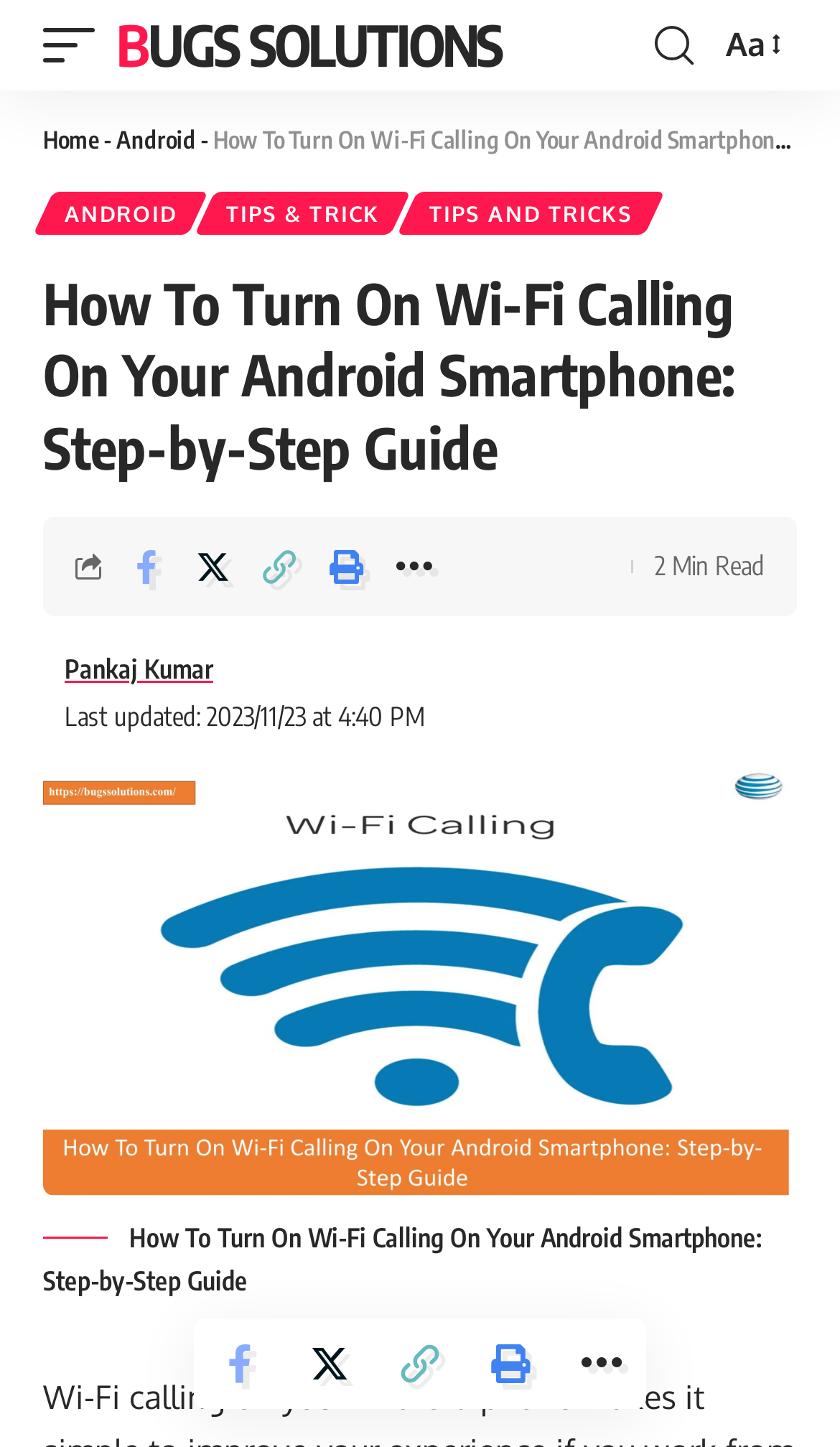How many social media sharing options are available? From the image, respond with a single word or brief phrase.

5